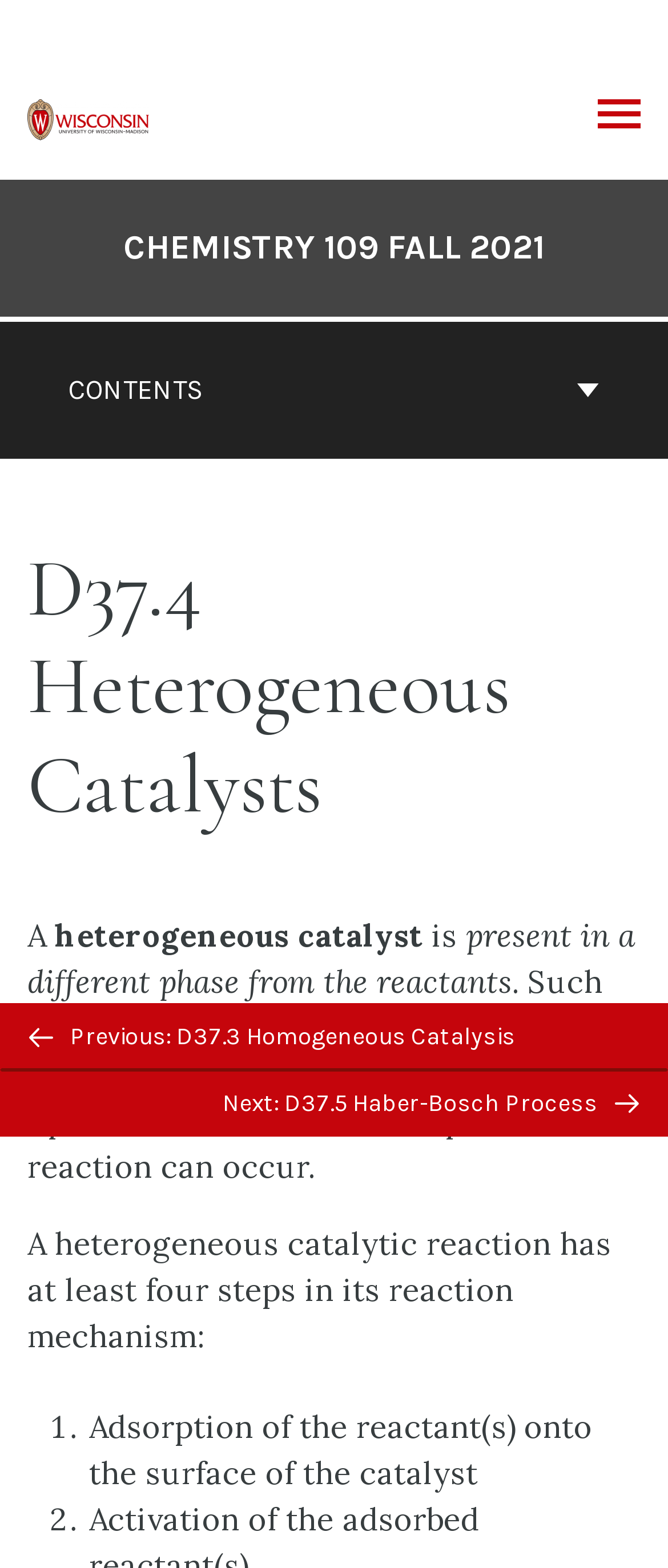Answer the question with a brief word or phrase:
What is the topic of this webpage?

Heterogeneous Catalysts